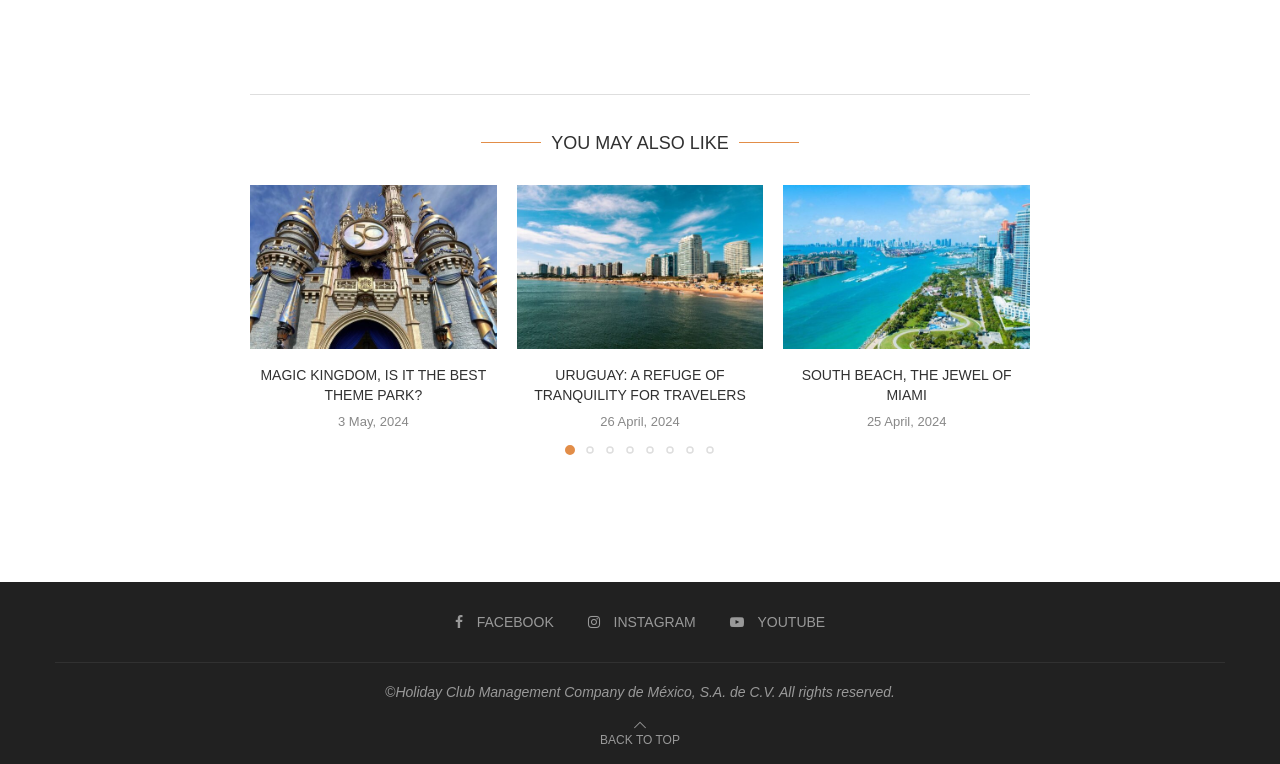What is the purpose of the button at the bottom left?
Could you please answer the question thoroughly and with as much detail as possible?

The purpose of the button at the bottom left is to 'Go to top' because it is a link element with the text 'BACK TO TOP' and it is likely to take the user back to the top of the page when clicked.